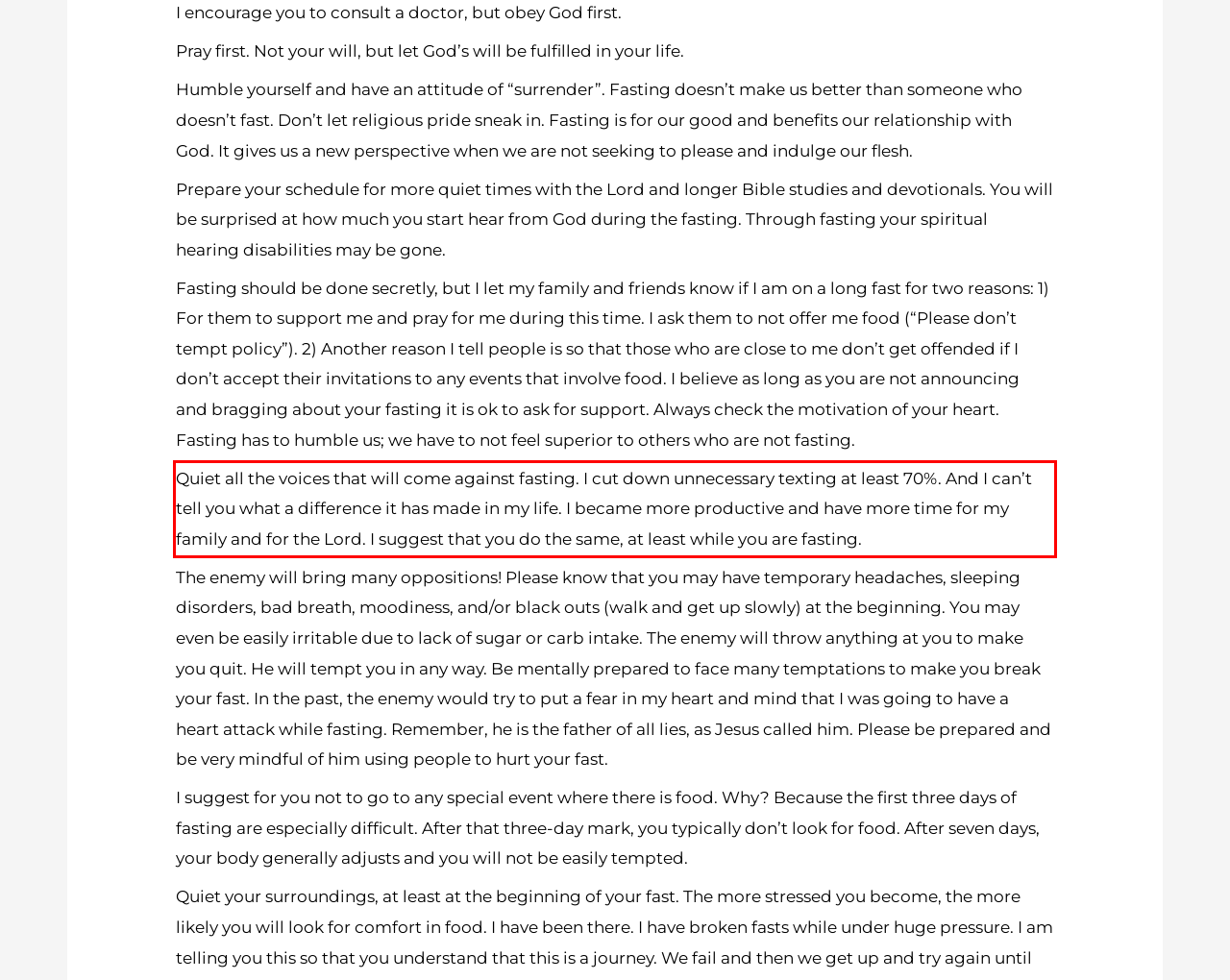Analyze the webpage screenshot and use OCR to recognize the text content in the red bounding box.

Quiet all the voices that will come against fasting. I cut down unnecessary texting at least 70%. And I can’t tell you what a difference it has made in my life. I became more productive and have more time for my family and for the Lord. I suggest that you do the same, at least while you are fasting.